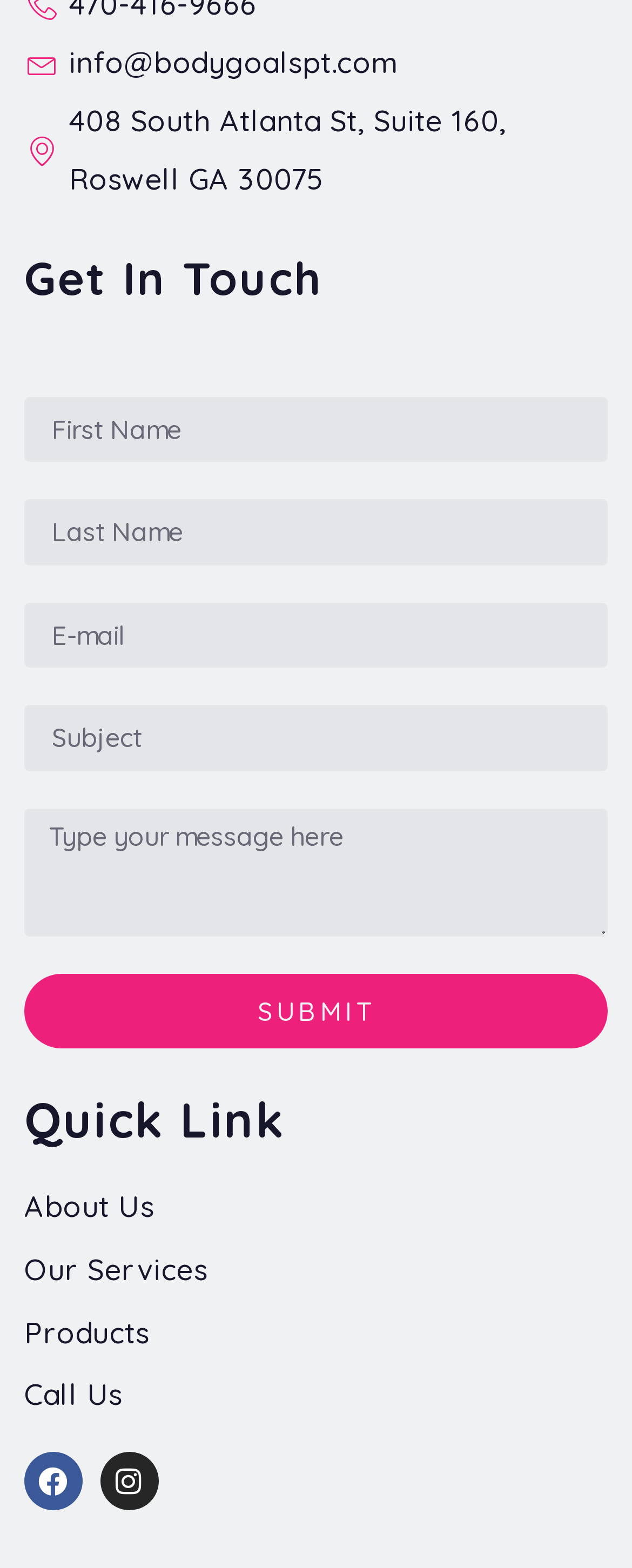Please indicate the bounding box coordinates of the element's region to be clicked to achieve the instruction: "Click submit". Provide the coordinates as four float numbers between 0 and 1, i.e., [left, top, right, bottom].

[0.038, 0.621, 0.962, 0.668]